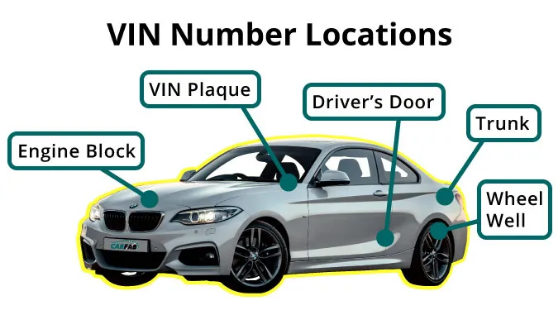Deliver an in-depth description of the image, highlighting major points.

The image illustrates various locations where the Vehicle Identification Number (VIN) can be found on a car. It features a sleek, modern sedan with highlighted areas indicating specific VIN locations: the VIN plaque, found on the dashboard near the windshield; the driver’s door frame; the trunk; the wheel well; and the engine block. This visual guide serves as an essential reference for car owners and enthusiasts looking to locate their vehicle’s VIN for identification or service purposes. The clear labeling of each location enhances understanding, making it easier to access important vehicle information.